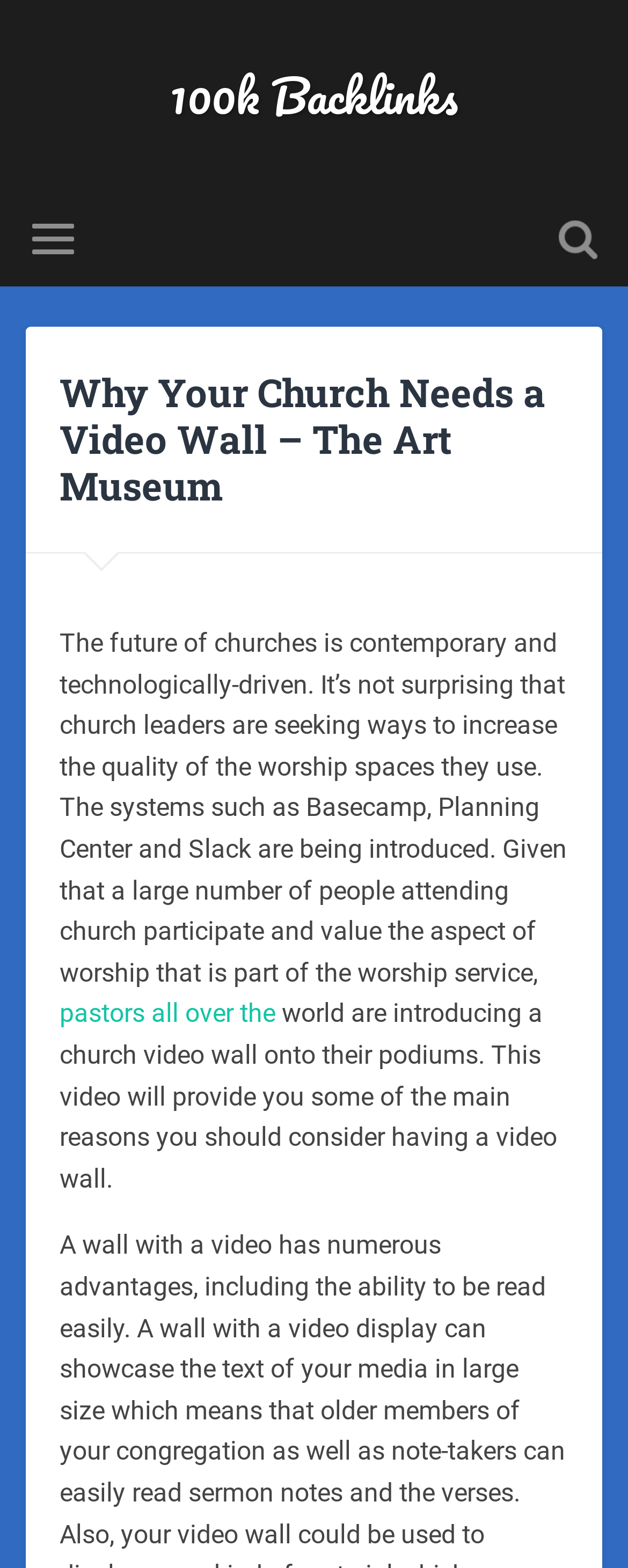What is the topic of the webpage?
Refer to the image and give a detailed response to the question.

Based on the content of the webpage, it appears to be discussing the importance of having a video wall in churches, with mentions of worship spaces and church leaders seeking to improve the quality of their services.